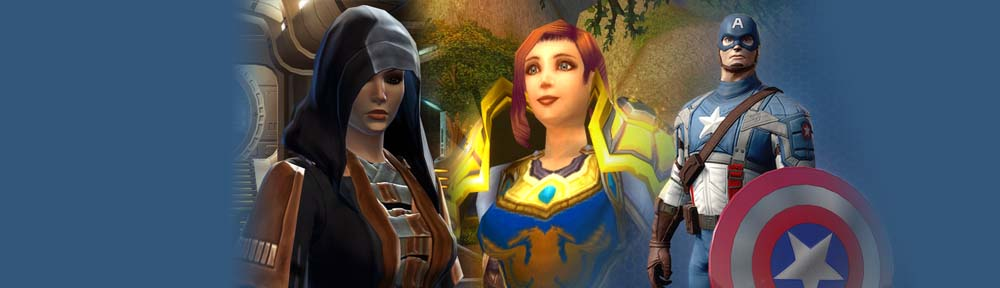What is the theme of the image's backdrop?
Please answer the question with a single word or phrase, referencing the image.

Heroic and adventurous